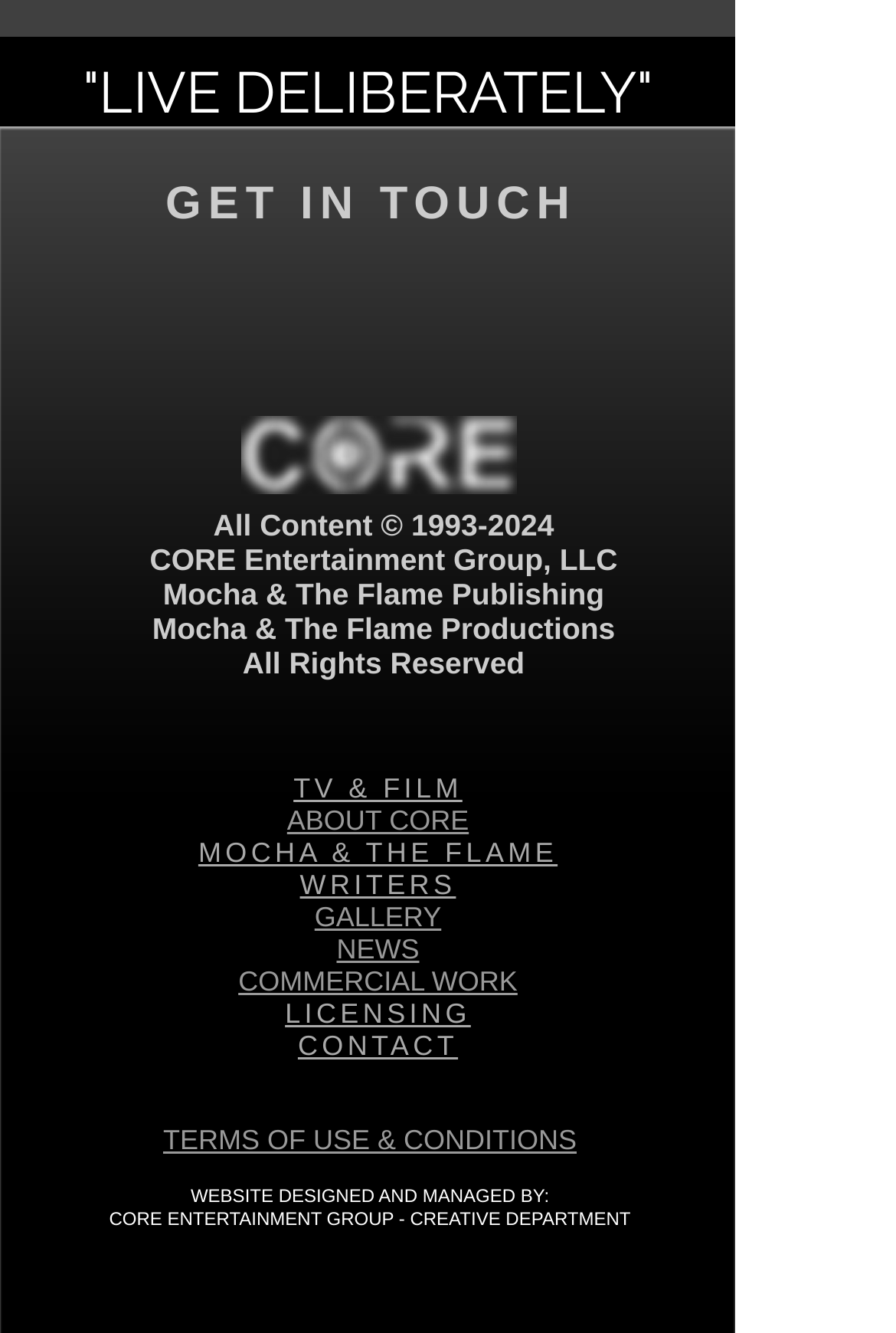Identify and provide the bounding box for the element described by: "TERMS OF USE & CONDITIONS".

[0.182, 0.843, 0.644, 0.867]